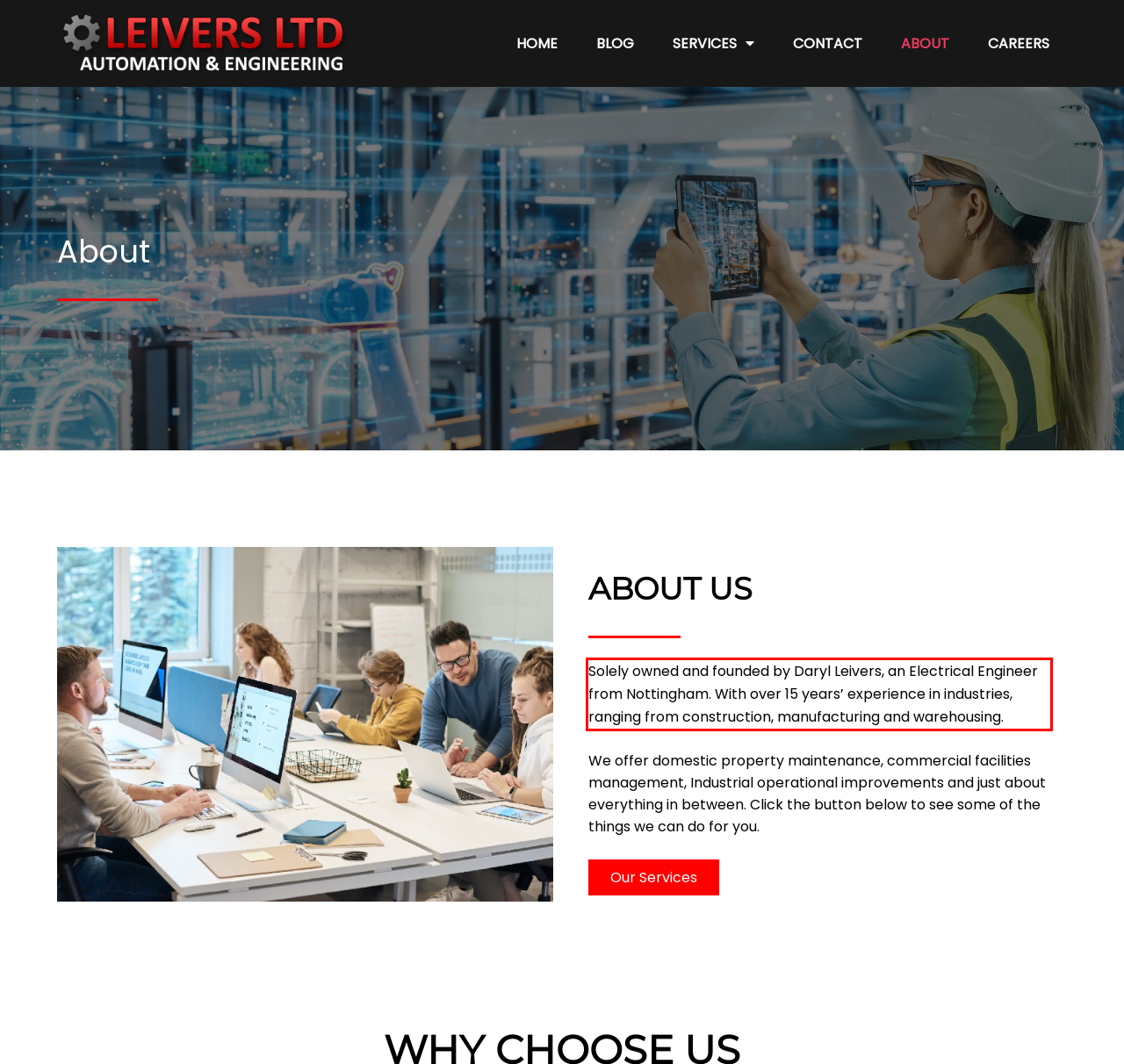There is a UI element on the webpage screenshot marked by a red bounding box. Extract and generate the text content from within this red box.

Solely owned and founded by Daryl Leivers, an Electrical Engineer from Nottingham. With over 15 years’ experience in industries, ranging from construction, manufacturing and warehousing.